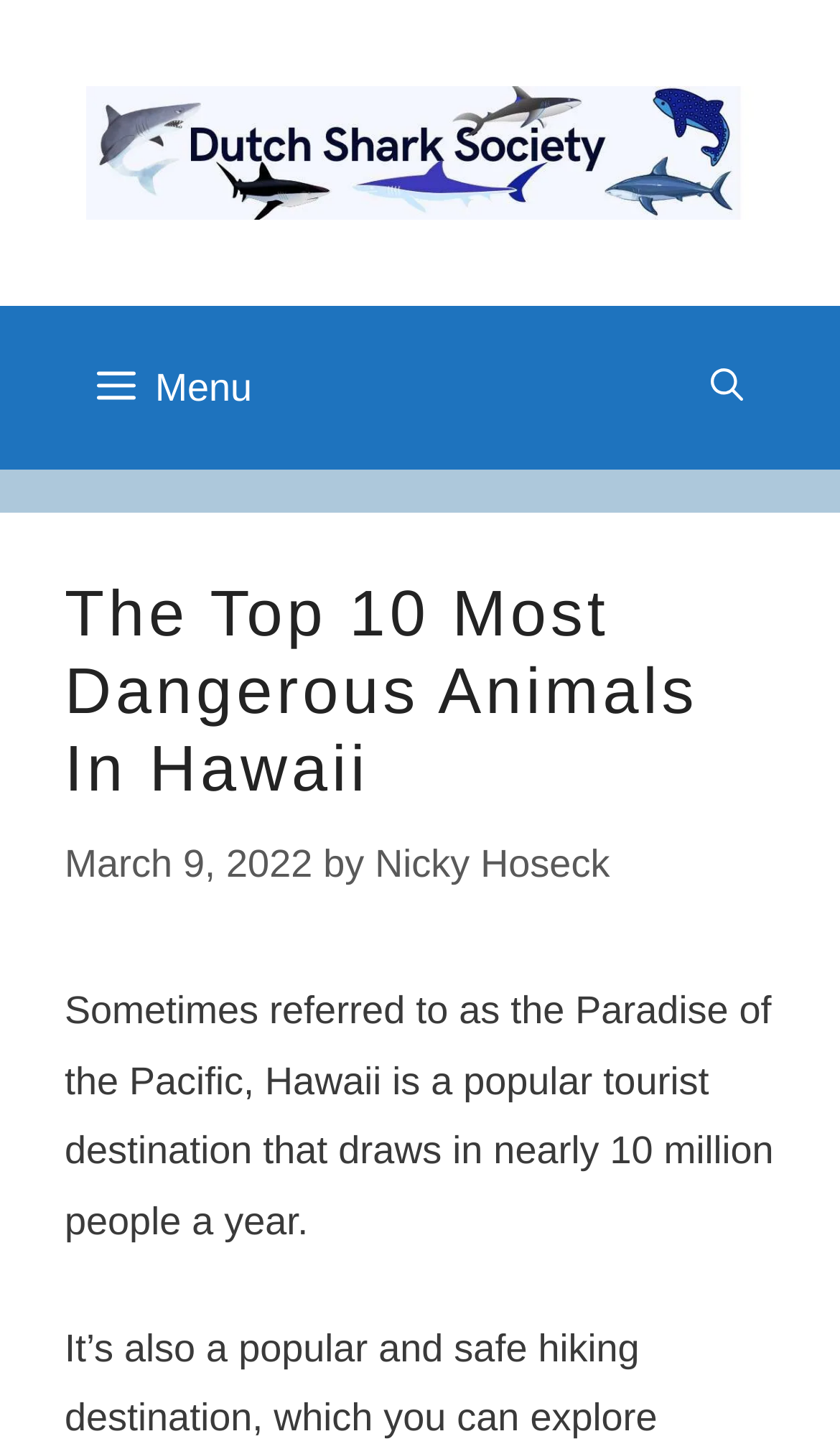From the element description: "Menu", extract the bounding box coordinates of the UI element. The coordinates should be expressed as four float numbers between 0 and 1, in the order [left, top, right, bottom].

[0.0, 0.211, 1.0, 0.324]